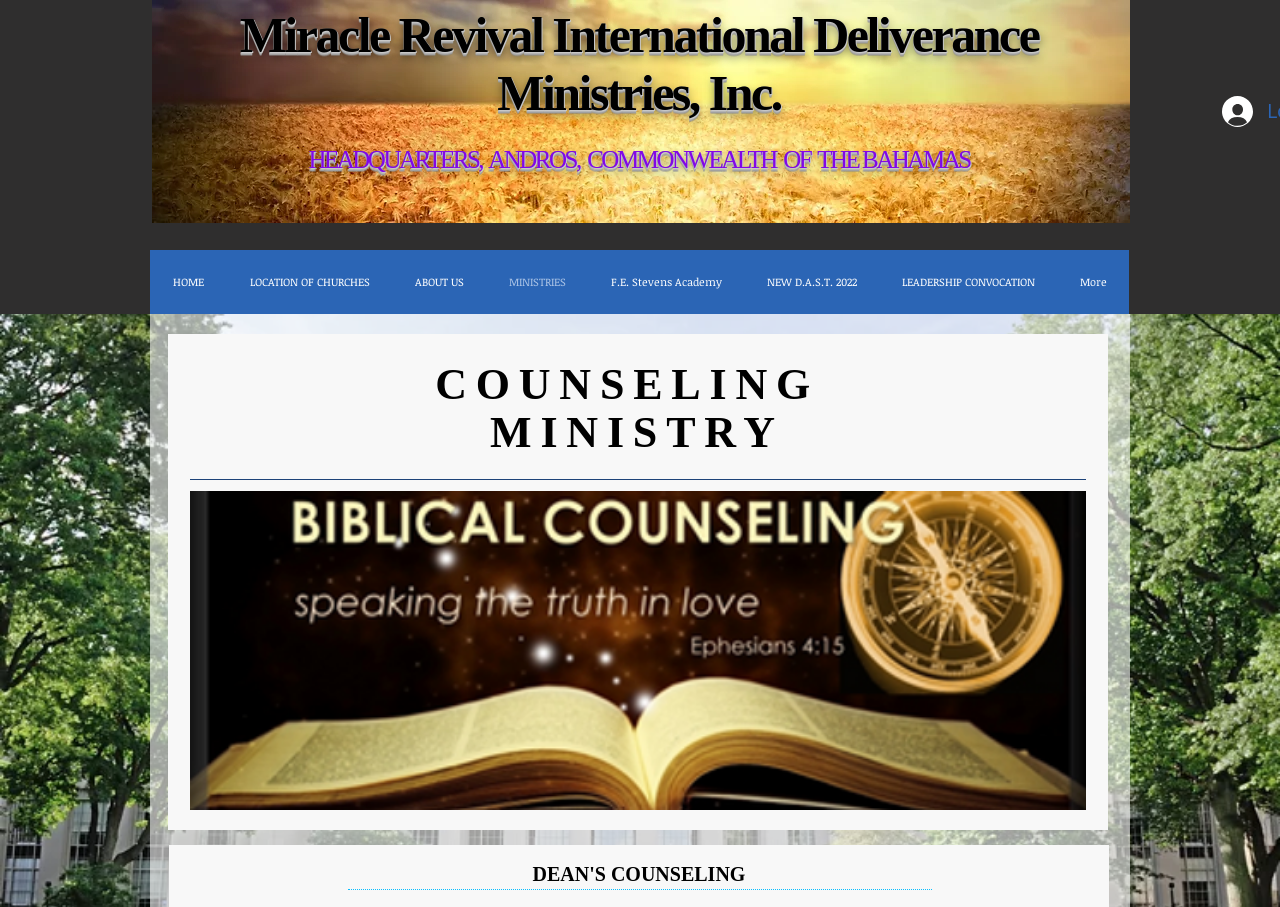What is the location of the headquarters?
Examine the screenshot and reply with a single word or phrase.

Andros, Commonwealth of the Bahamas